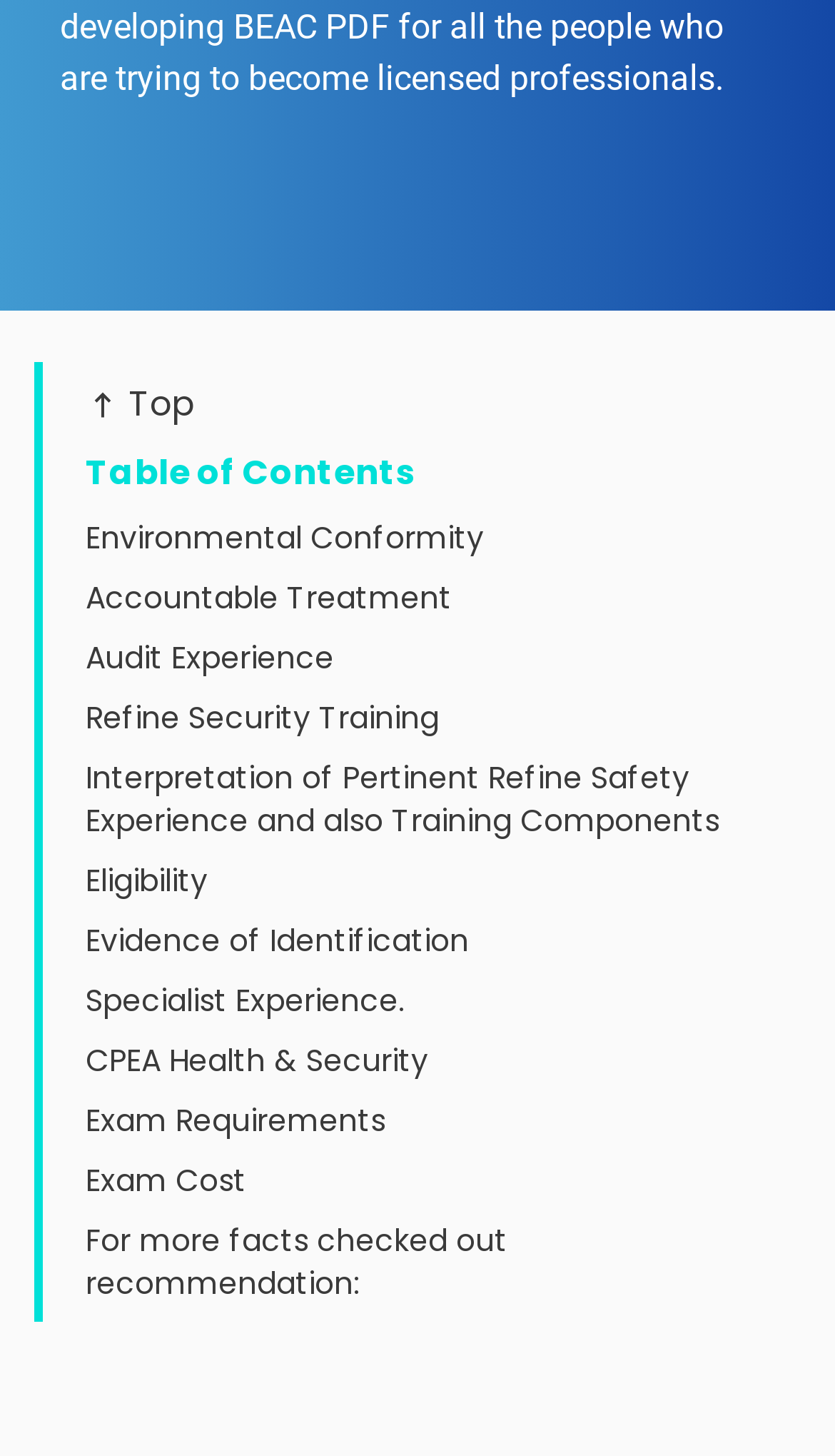Please find the bounding box coordinates of the section that needs to be clicked to achieve this instruction: "Check the Exam Cost".

[0.103, 0.796, 0.295, 0.826]